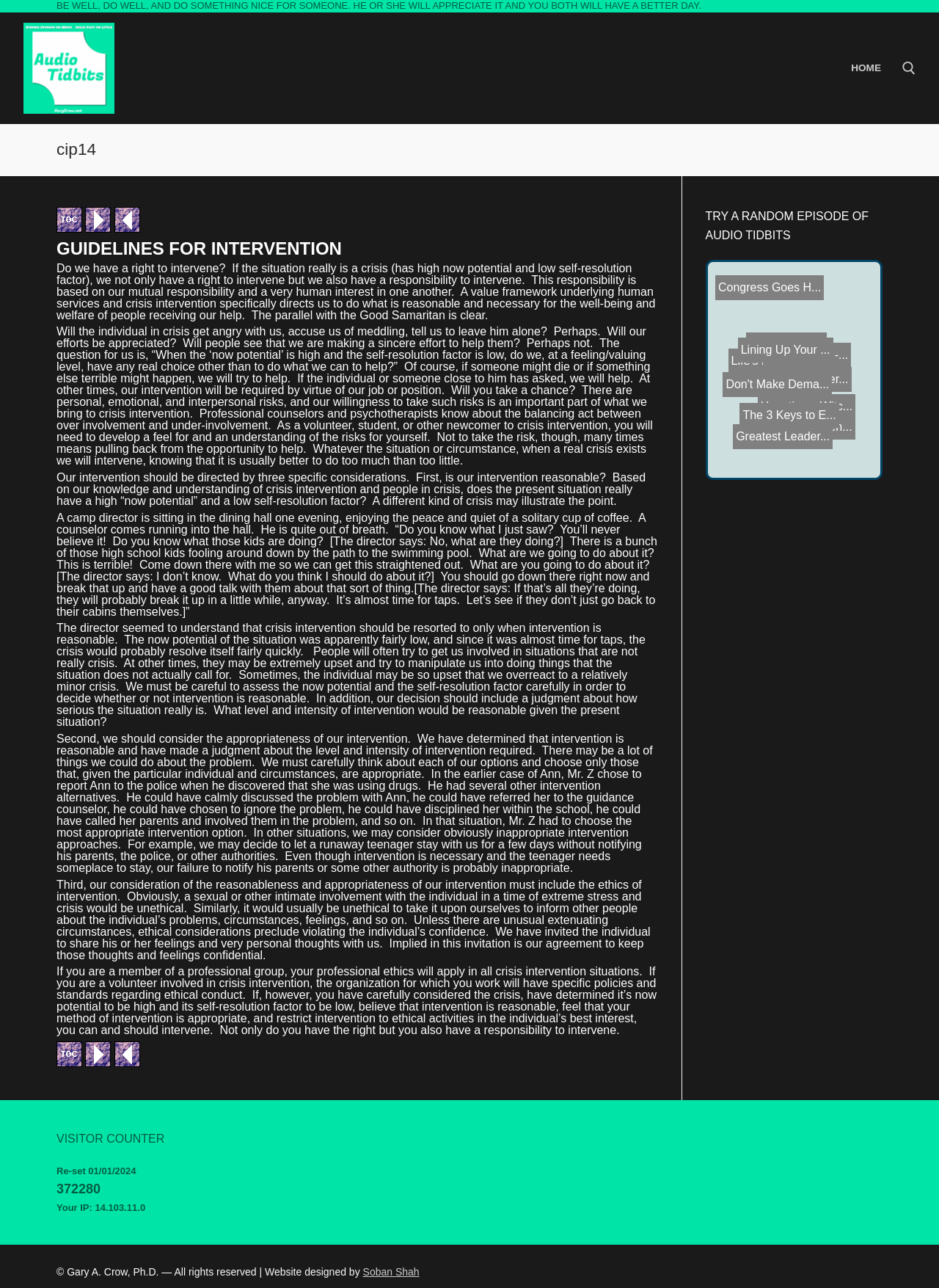Create a detailed description of the webpage's content and layout.

The webpage is titled "cip14 – Audio Tidbits" and has a prominent quote at the top, "BE WELL, DO WELL, AND DO SOMETHING NICE FOR SOMEONE. HE OR SHE WILL APPRECIATE IT AND YOU BOTH WILL HAVE A BETTER DAY." Below the quote, there is a link to "Audio Tidbits" with an accompanying image.

The main content of the page is divided into two sections. On the left, there is a navigation menu with links to "HOME", a search tool, and a "cip14" heading. Below the heading, there is an article with a title "GUIDELINES FOR INTERVENTION" and several paragraphs of text discussing crisis intervention. The text is divided into sections with headings and includes quotes and anecdotes to illustrate the points being made.

On the right side of the page, there is a complementary section with a heading "TRY A RANDOM EPISODE OF AUDIO TIDBITS". Below this heading, there are several links to different episodes of Audio Tidbits, each with a brief title. The links are arranged in a vertical list and take up most of the right side of the page.

At the bottom of the page, there is a "VISITOR COUNTER" section with a reset date, a visitor count, and the user's IP address. Finally, there is a copyright notice and a credit for the website design.

Throughout the page, there are several images, including icons for the links to "TOC", "Next", and "Previous" at the top and bottom of the article, as well as images accompanying some of the links to Audio Tidbits episodes.